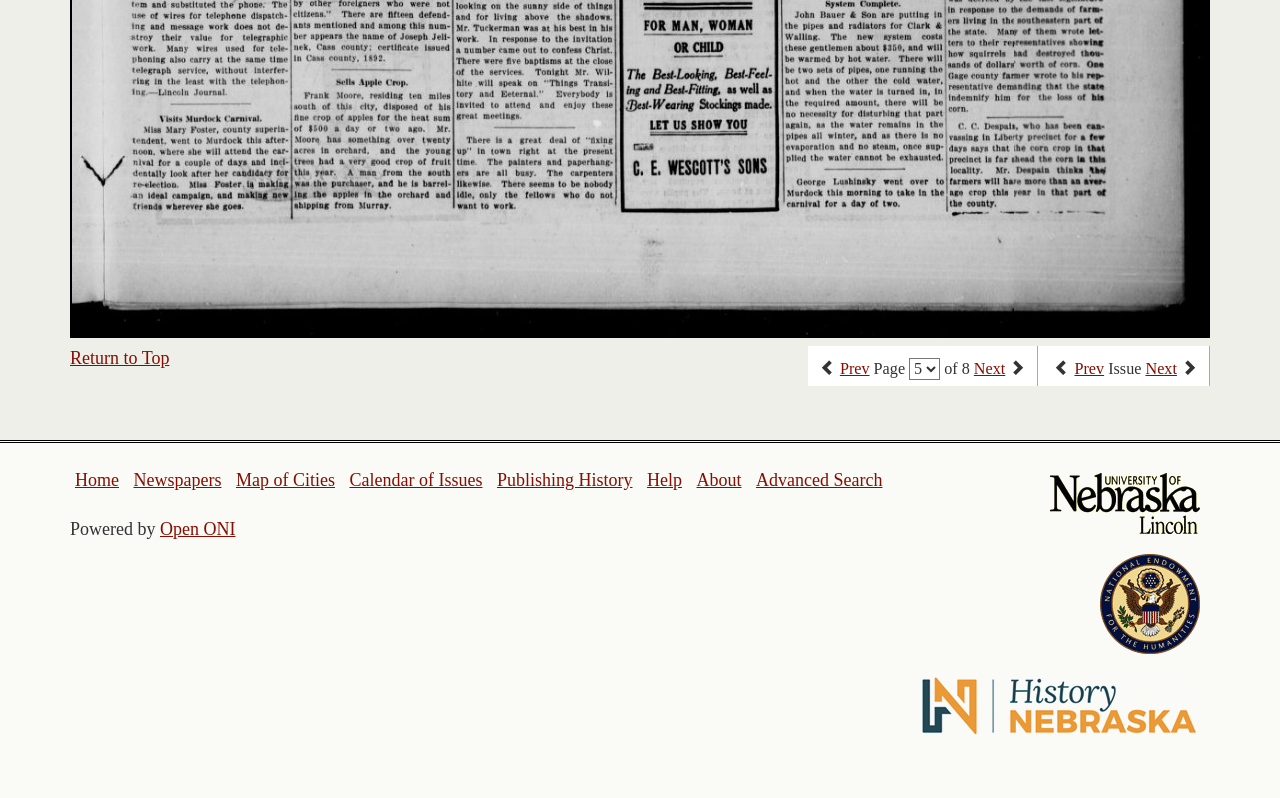Determine the bounding box coordinates for the HTML element mentioned in the following description: "Newspapers". The coordinates should be a list of four floats ranging from 0 to 1, represented as [left, top, right, bottom].

[0.104, 0.589, 0.173, 0.614]